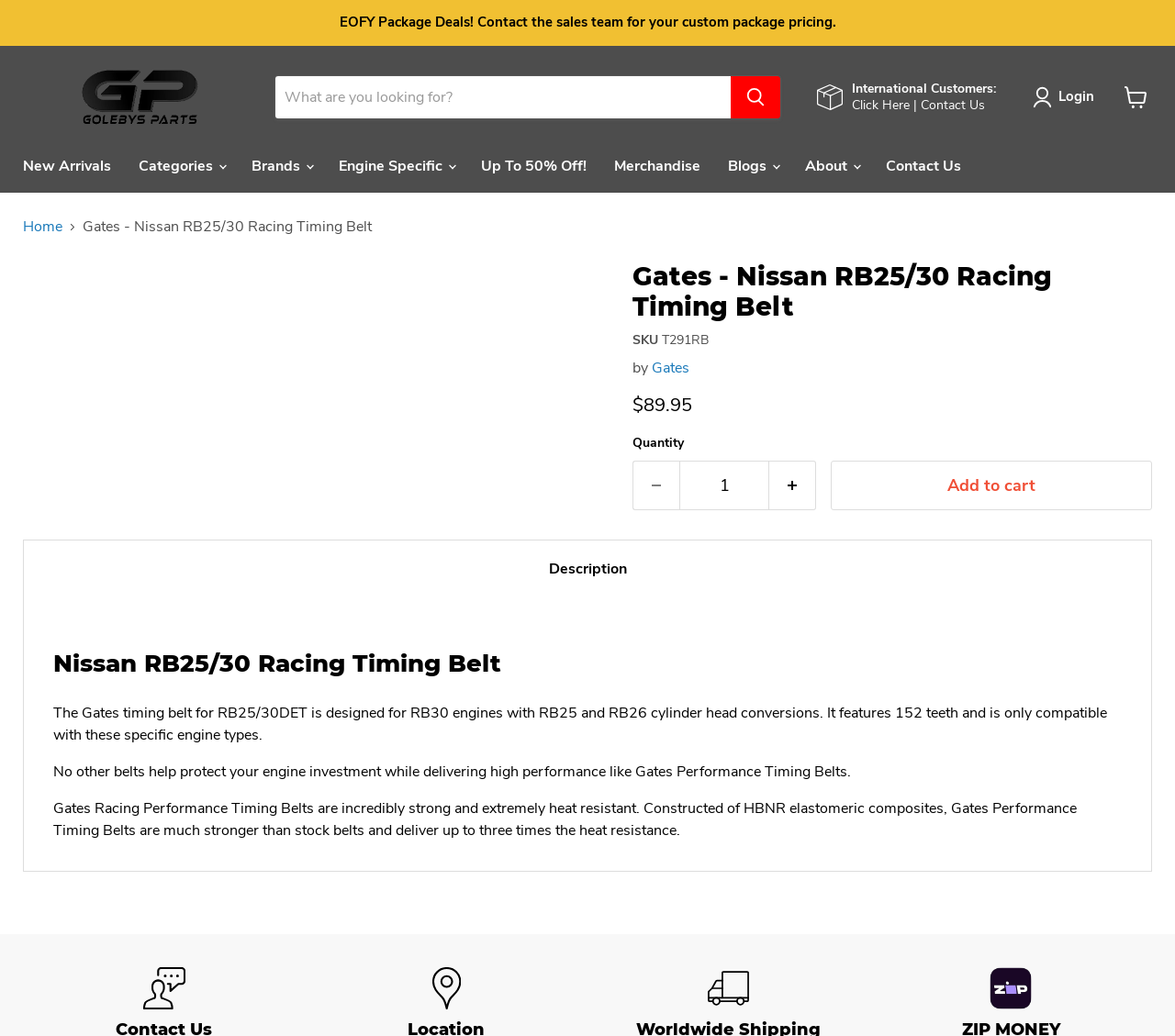Please find the bounding box coordinates of the element that must be clicked to perform the given instruction: "Search for a product". The coordinates should be four float numbers from 0 to 1, i.e., [left, top, right, bottom].

[0.234, 0.073, 0.665, 0.115]